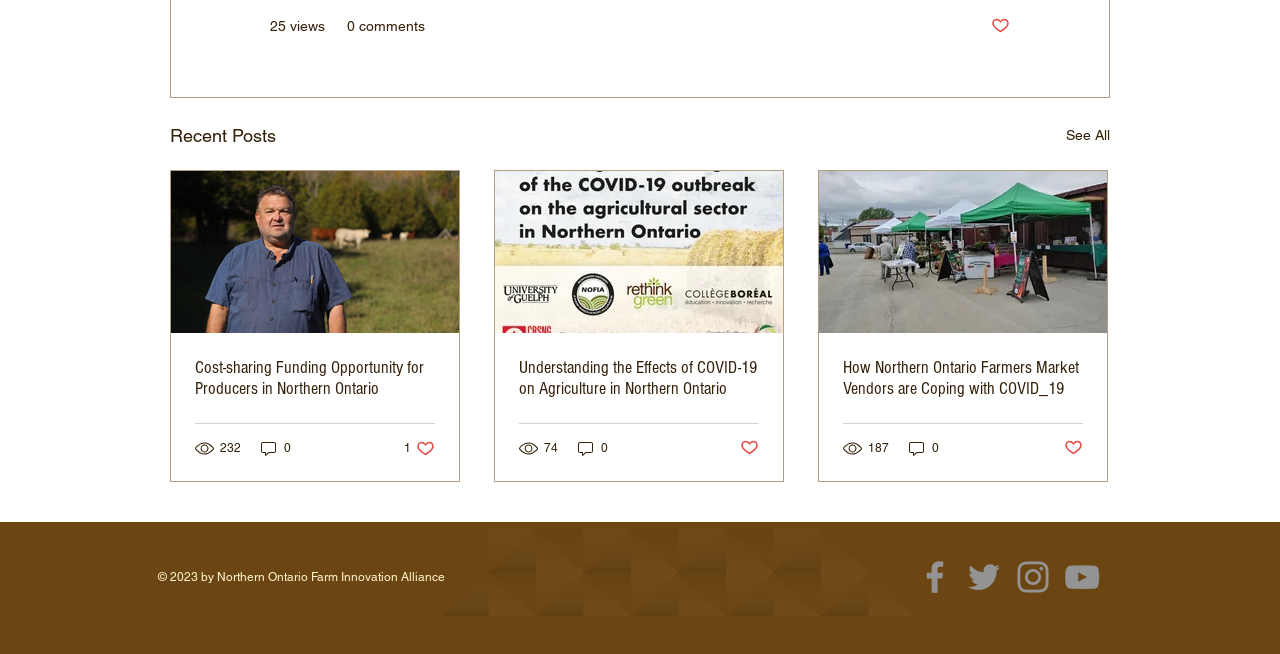Find the coordinates for the bounding box of the element with this description: "25 views".

[0.211, 0.024, 0.254, 0.057]